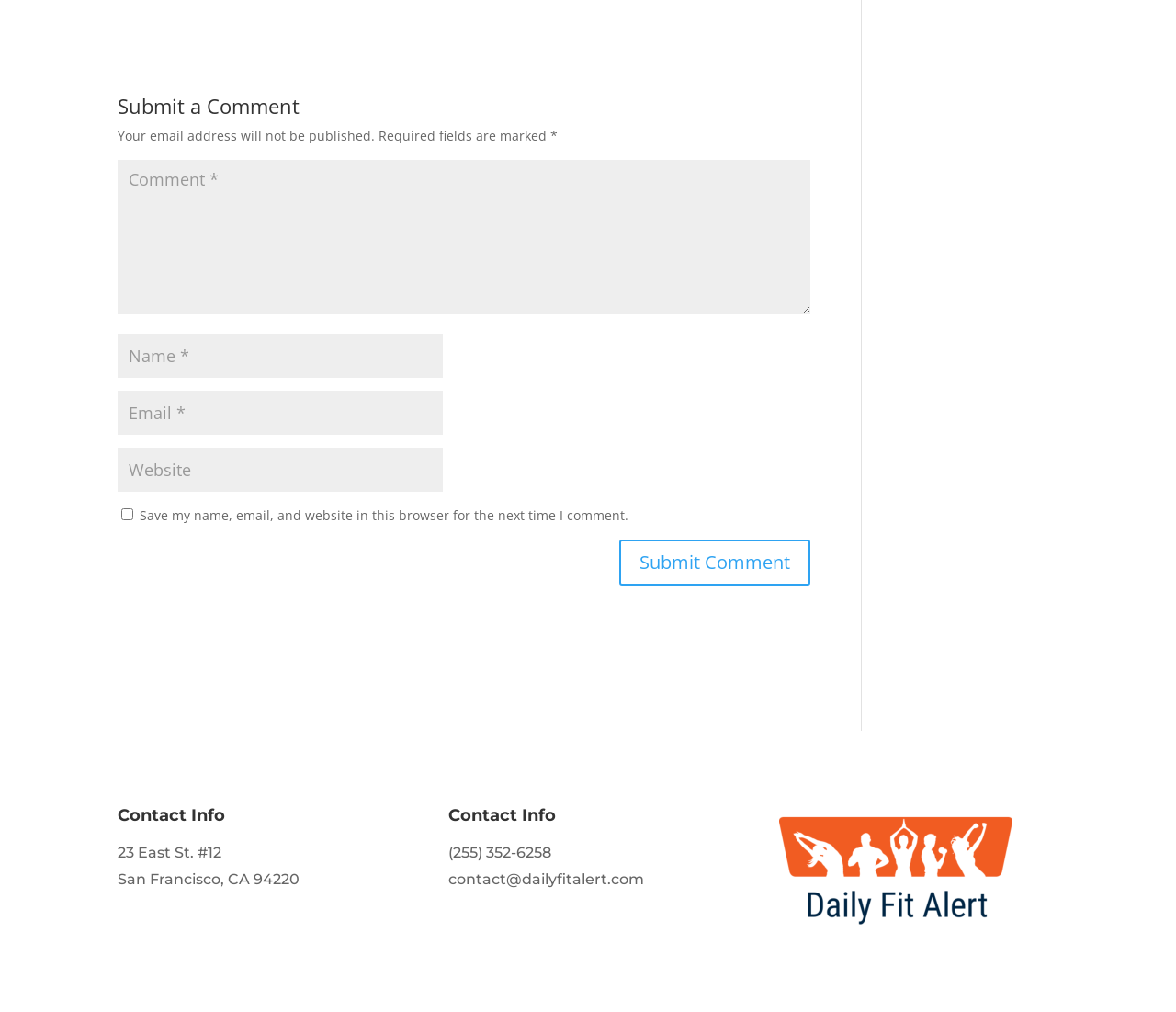Using the given element description, provide the bounding box coordinates (top-left x, top-left y, bottom-right x, bottom-right y) for the corresponding UI element in the screenshot: input value="Email *" aria-describedby="email-notes" name="email"

[0.1, 0.386, 0.377, 0.429]